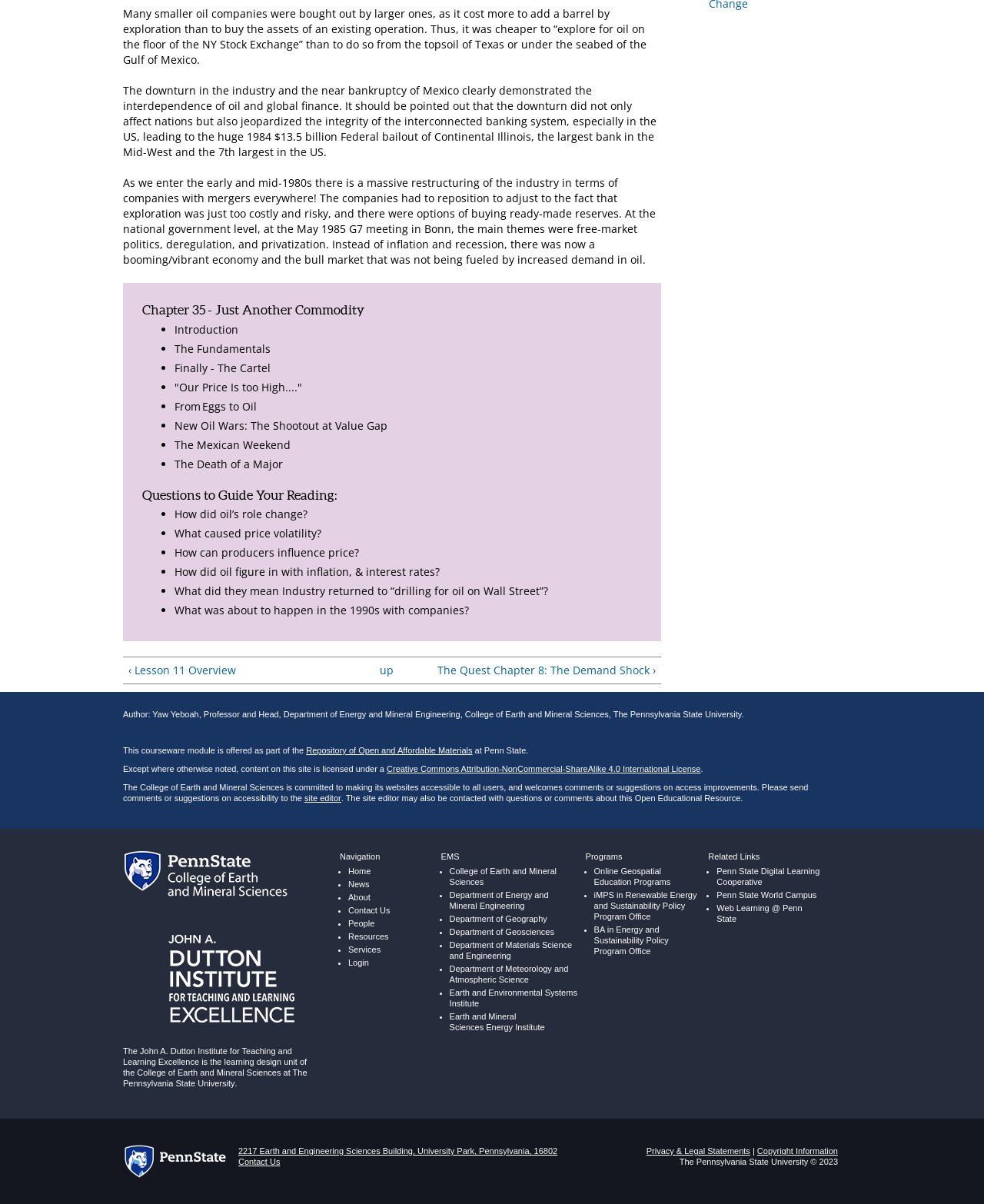Highlight the bounding box coordinates of the element that should be clicked to carry out the following instruction: "Click the 'up' link". The coordinates must be given as four float numbers ranging from 0 to 1, i.e., [left, top, right, bottom].

[0.382, 0.551, 0.404, 0.563]